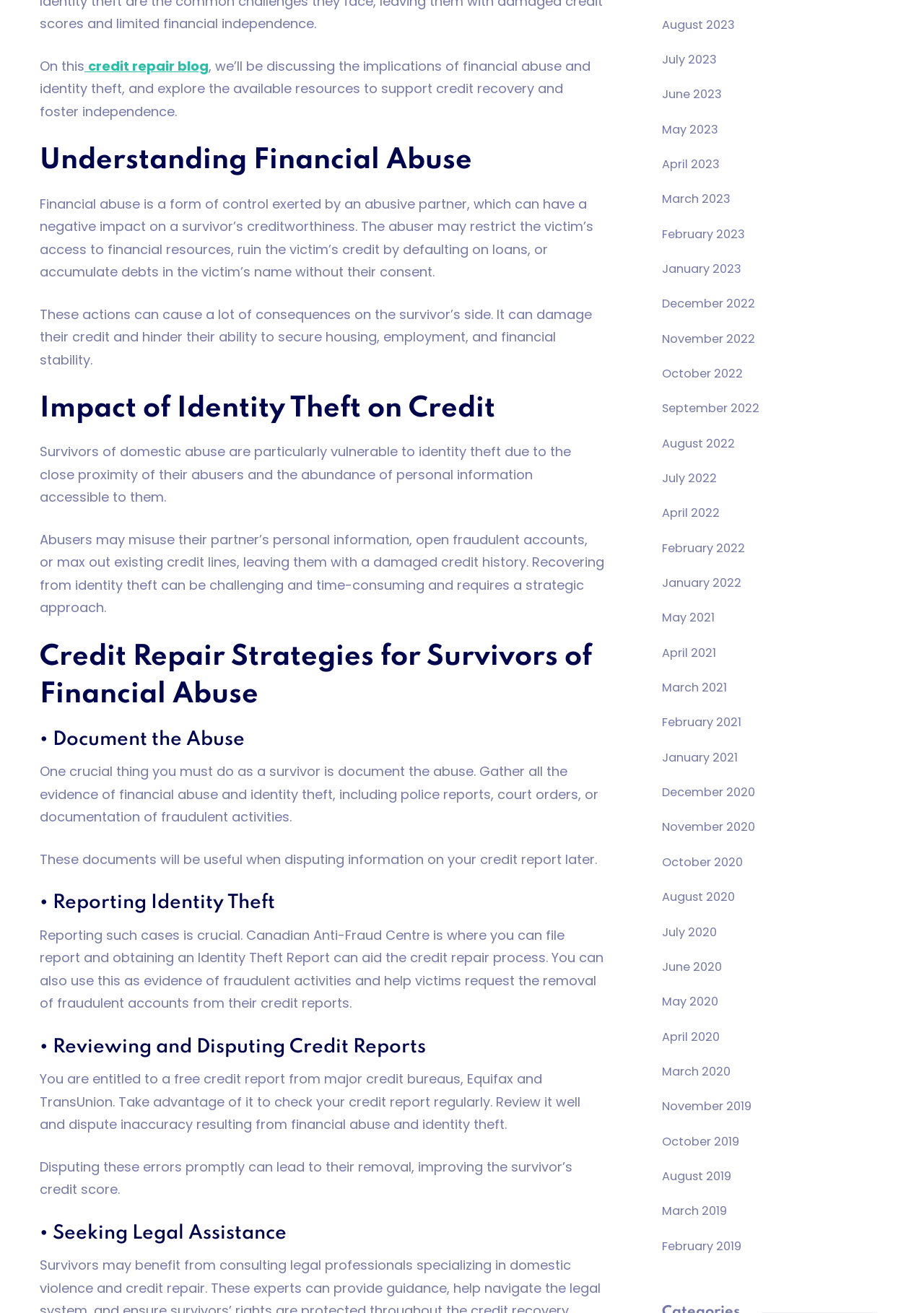Locate the bounding box coordinates of the area you need to click to fulfill this instruction: 'explore credit repair strategies for survivors of financial abuse'. The coordinates must be in the form of four float numbers ranging from 0 to 1: [left, top, right, bottom].

[0.043, 0.486, 0.654, 0.544]